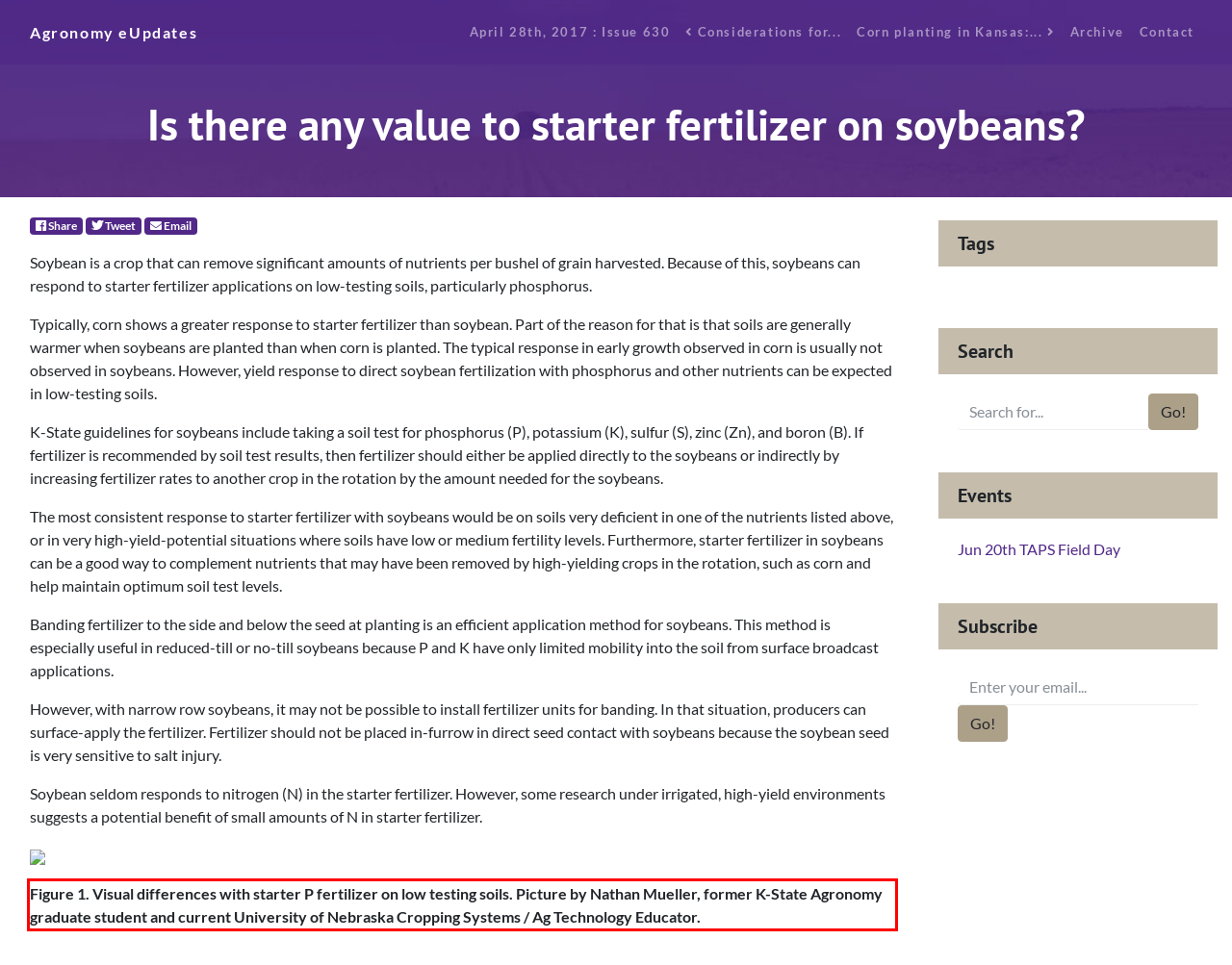Please take the screenshot of the webpage, find the red bounding box, and generate the text content that is within this red bounding box.

Figure 1. Visual differences with starter P fertilizer on low testing soils. Picture by Nathan Mueller, former K-State Agronomy graduate student and current University of Nebraska Cropping Systems / Ag Technology Educator.